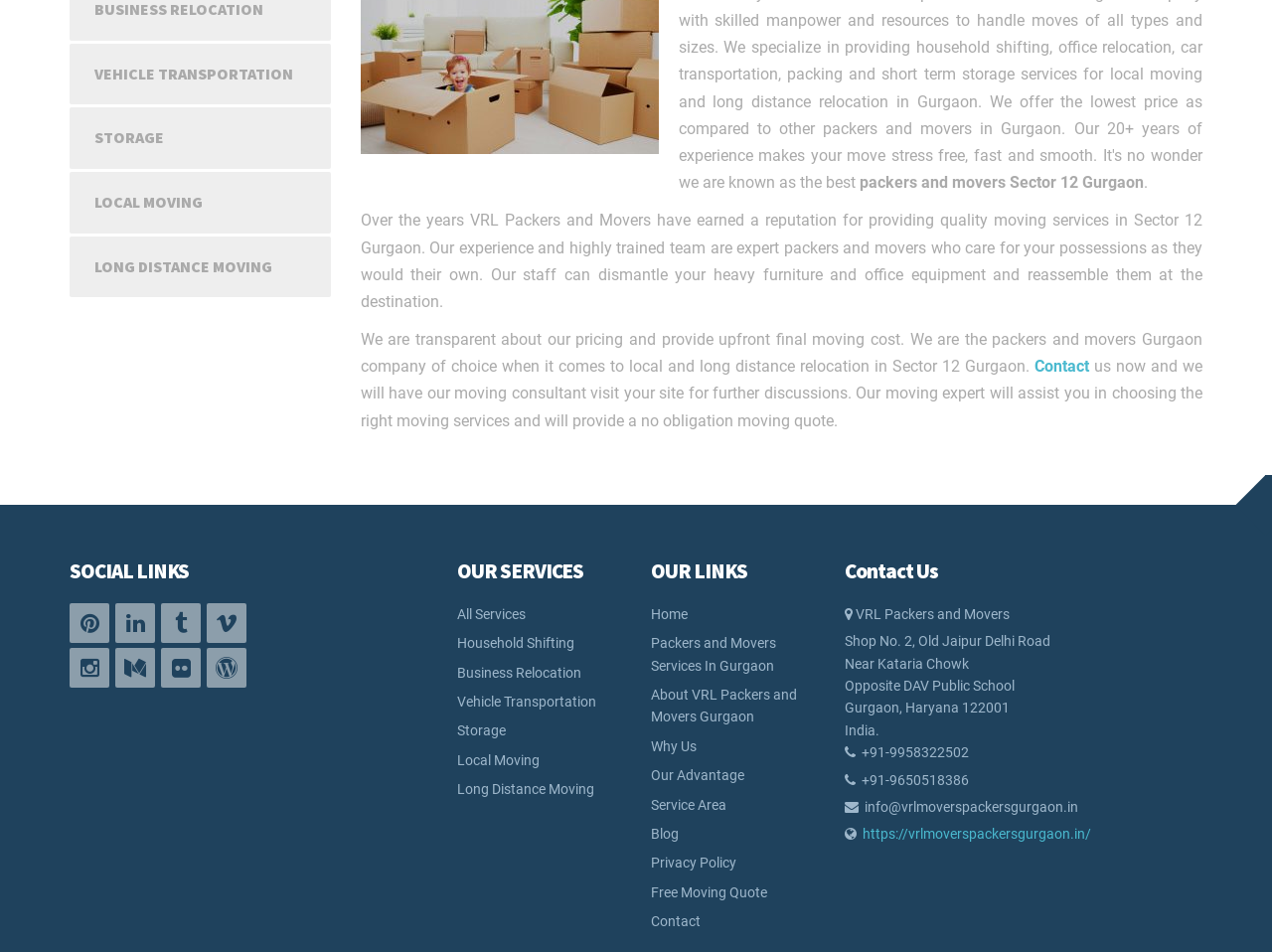Find and provide the bounding box coordinates for the UI element described here: "Service Area". The coordinates should be given as four float numbers between 0 and 1: [left, top, right, bottom].

[0.512, 0.832, 0.641, 0.859]